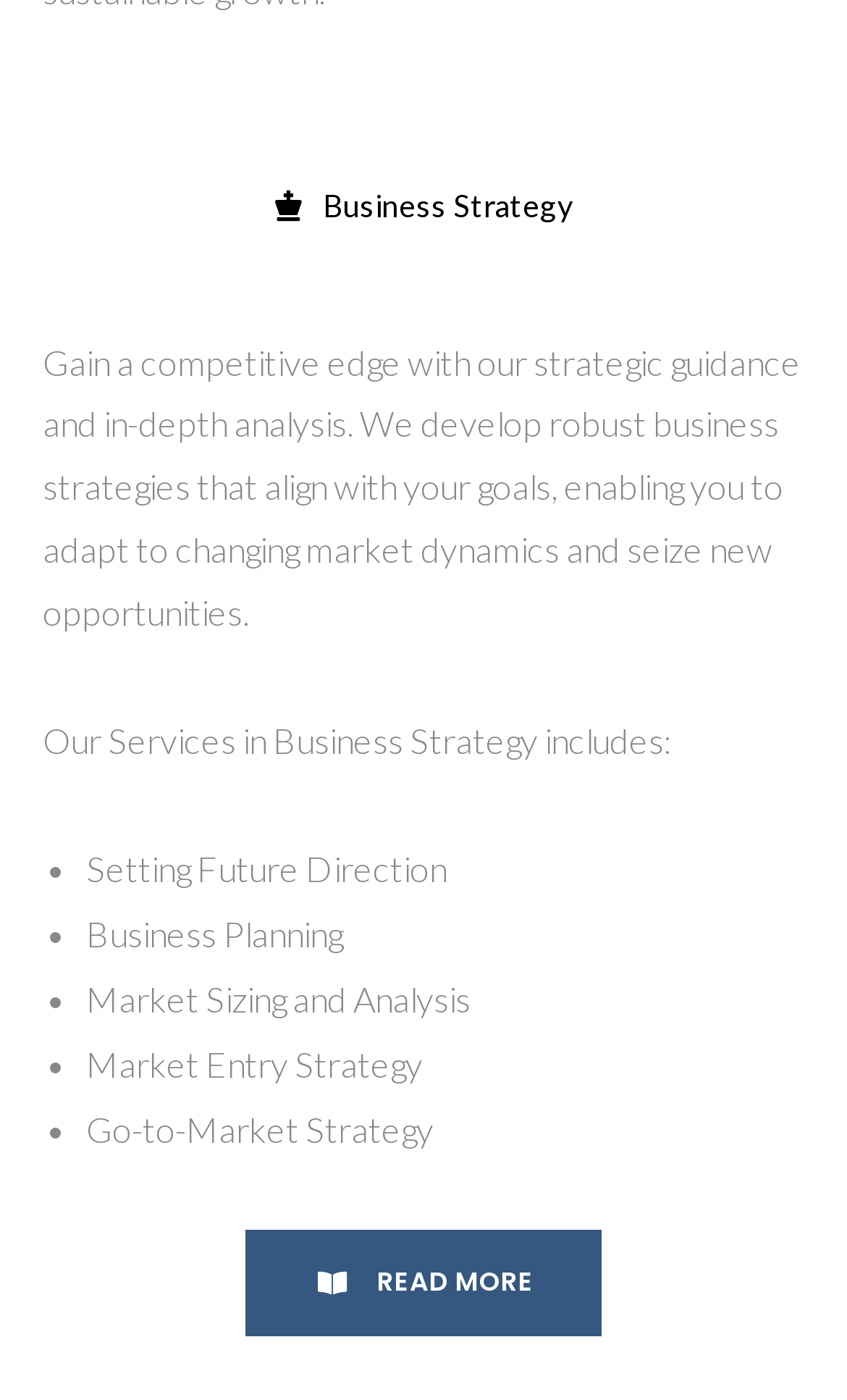Answer this question using a single word or a brief phrase:
What is the focus of the company's business strategies?

Adapting to market dynamics